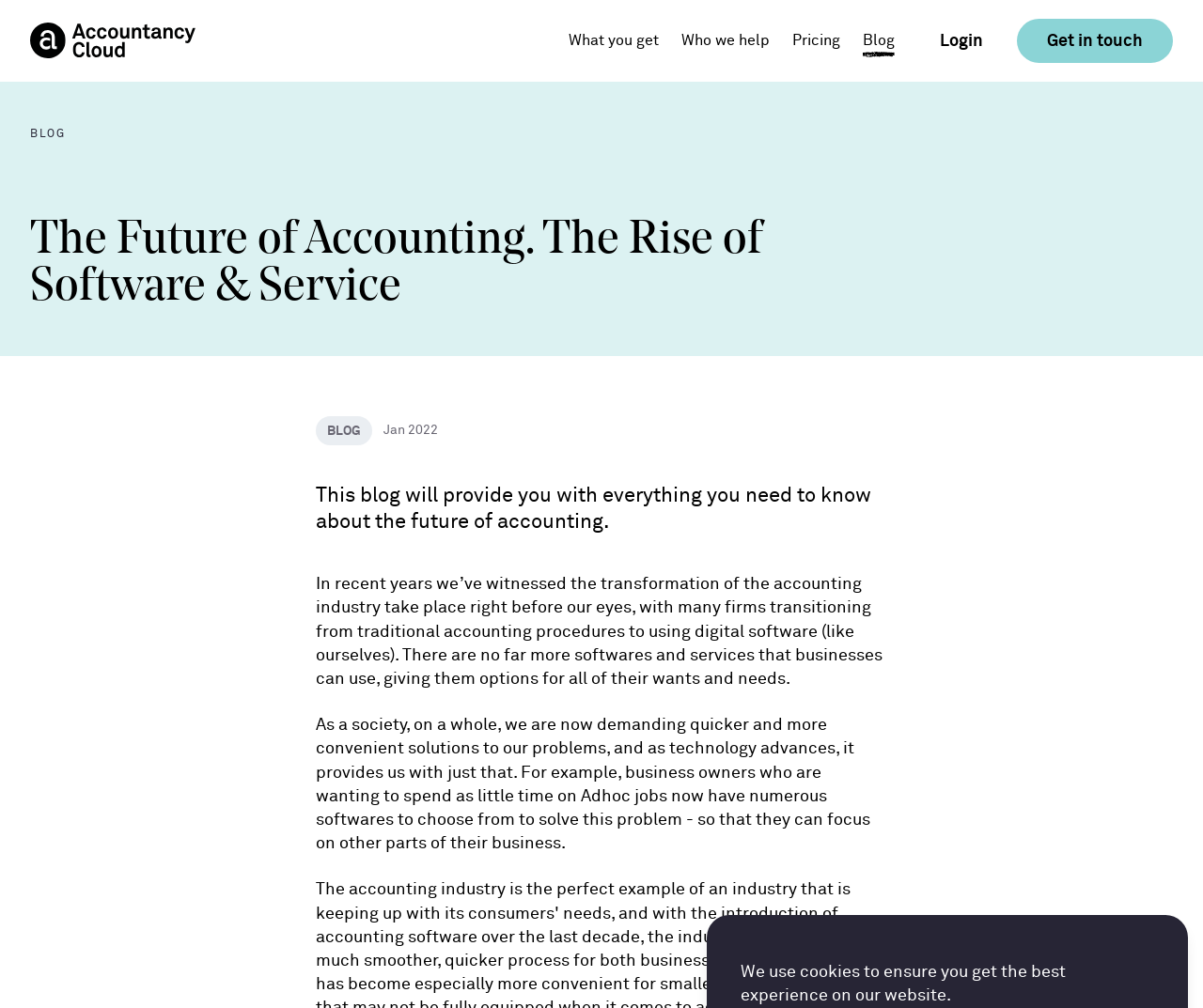Please locate the bounding box coordinates of the element's region that needs to be clicked to follow the instruction: "Click Get in touch". The bounding box coordinates should be provided as four float numbers between 0 and 1, i.e., [left, top, right, bottom].

[0.845, 0.019, 0.975, 0.062]